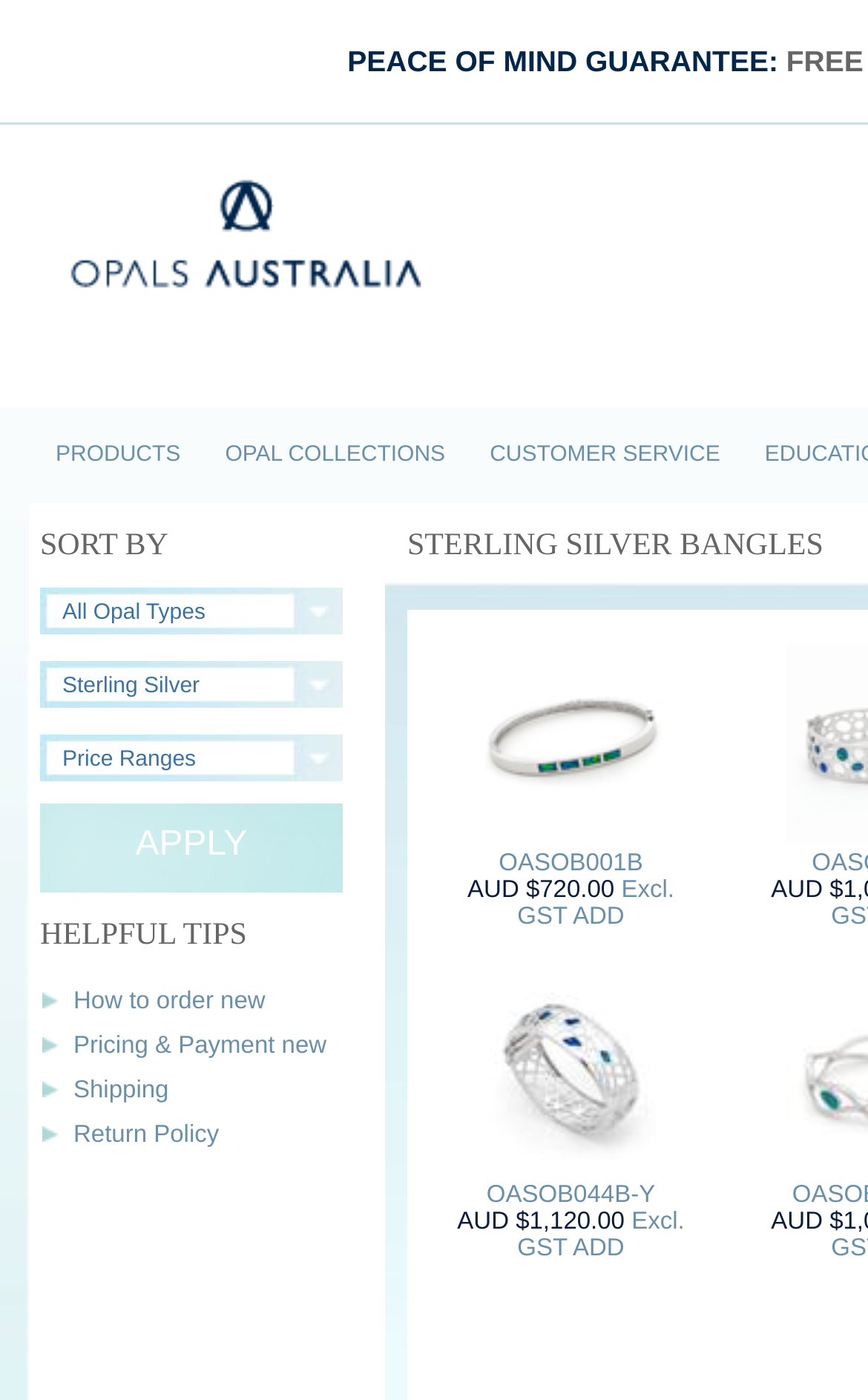Examine the screenshot and answer the question in as much detail as possible: How many types of opal collections are there?

The webpage does not specify the number of opal collections, but it provides a link to 'OPAL COLLECTIONS' which suggests that there are multiple collections available.